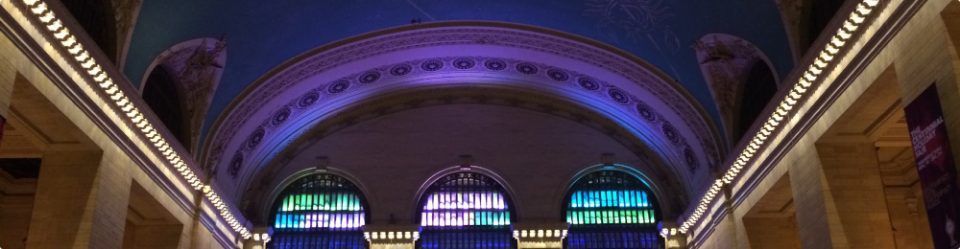What is the name of the website mentioned in the caption?
From the image, respond using a single word or phrase.

The Big Red Apple